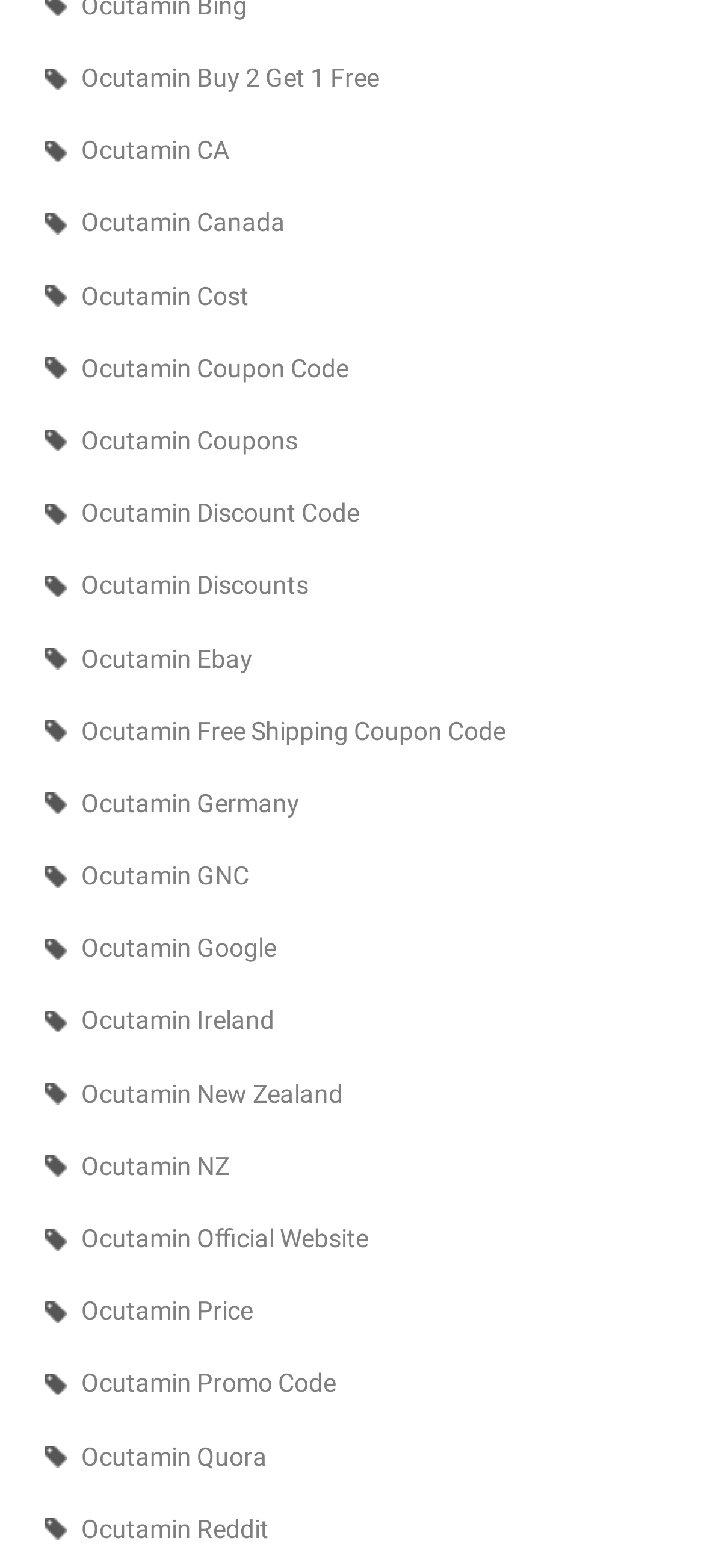Predict the bounding box of the UI element based on this description: "Ocutamin Ebay".

[0.064, 0.406, 0.936, 0.435]